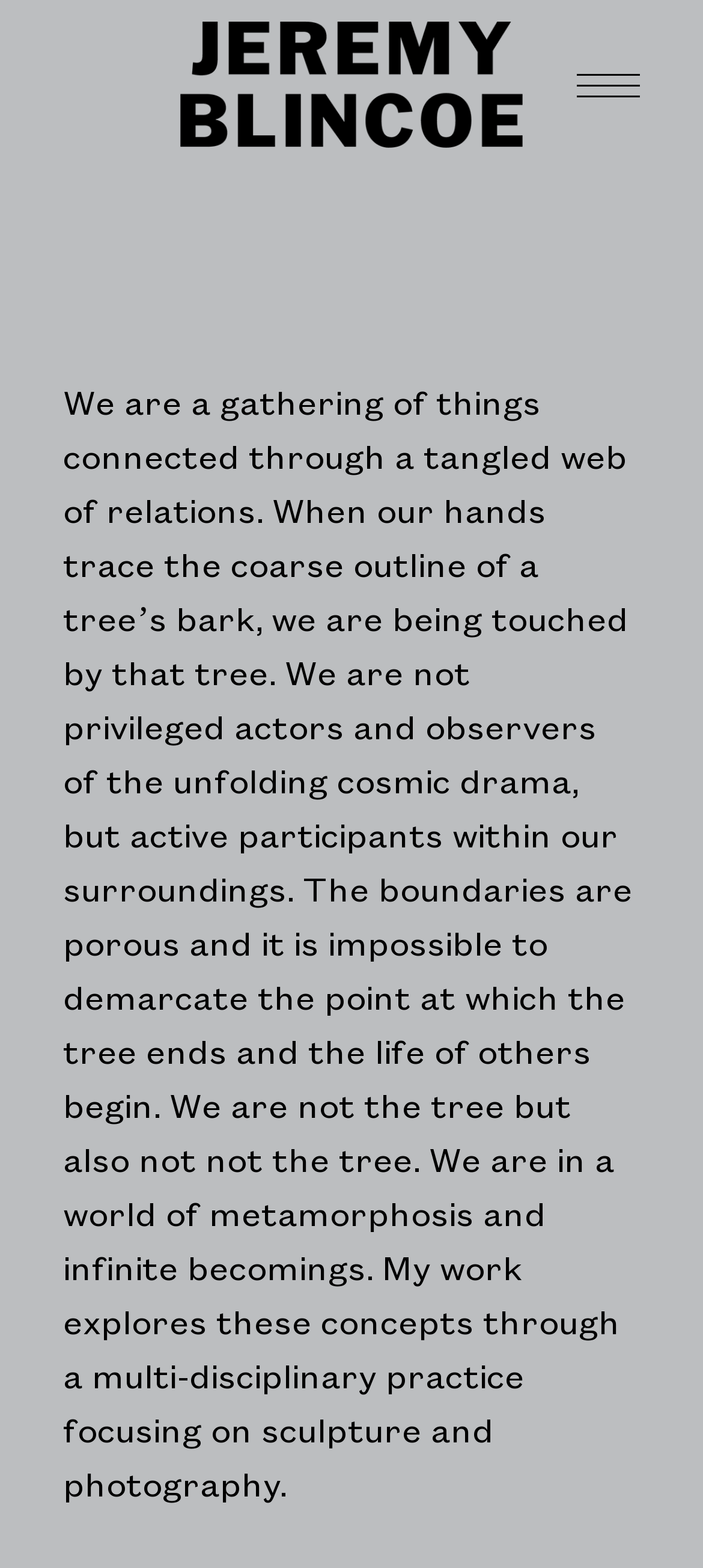Using the provided element description "alt="Jeremy Blincoe"", determine the bounding box coordinates of the UI element.

[0.257, 0.014, 0.743, 0.094]